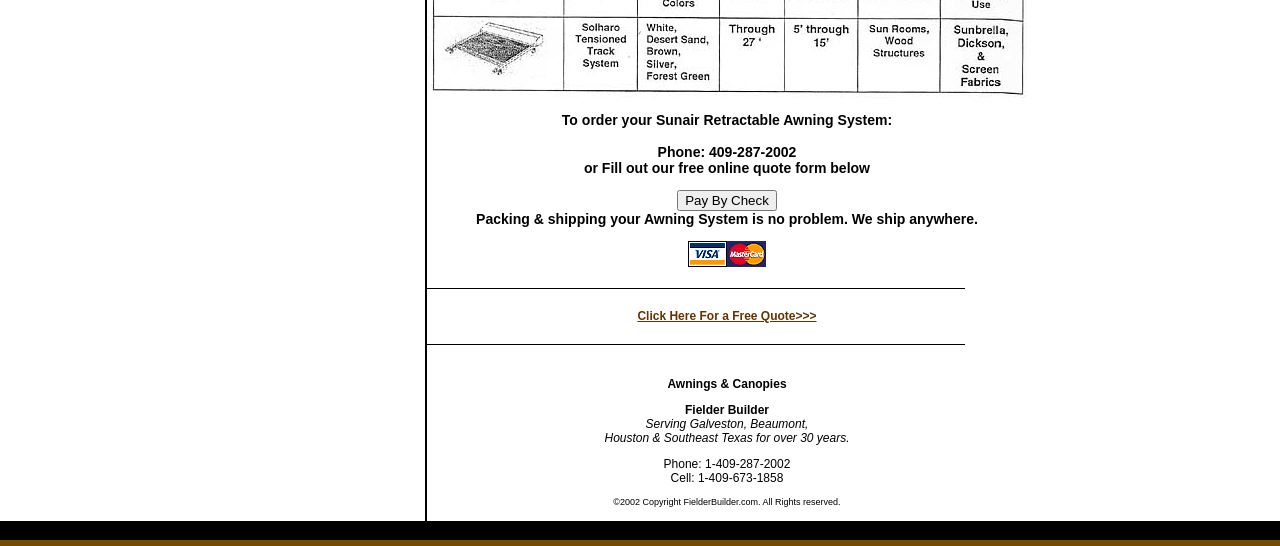Give a succinct answer to this question in a single word or phrase: 
What is the copyright year of FielderBuilder.com?

2002